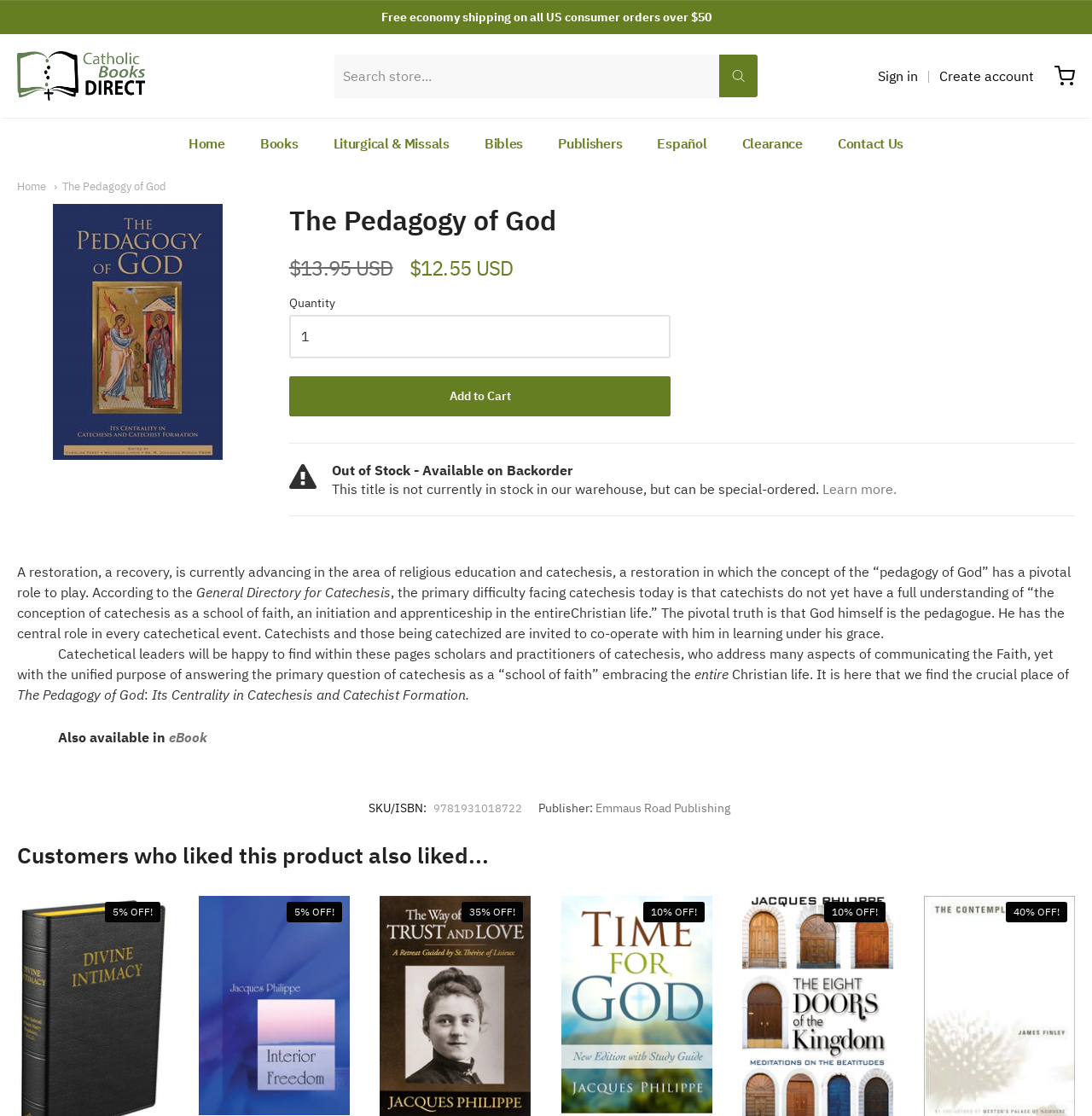Determine the coordinates of the bounding box that should be clicked to complete the instruction: "View the 'Home' page". The coordinates should be represented by four float numbers between 0 and 1: [left, top, right, bottom].

[0.173, 0.117, 0.206, 0.14]